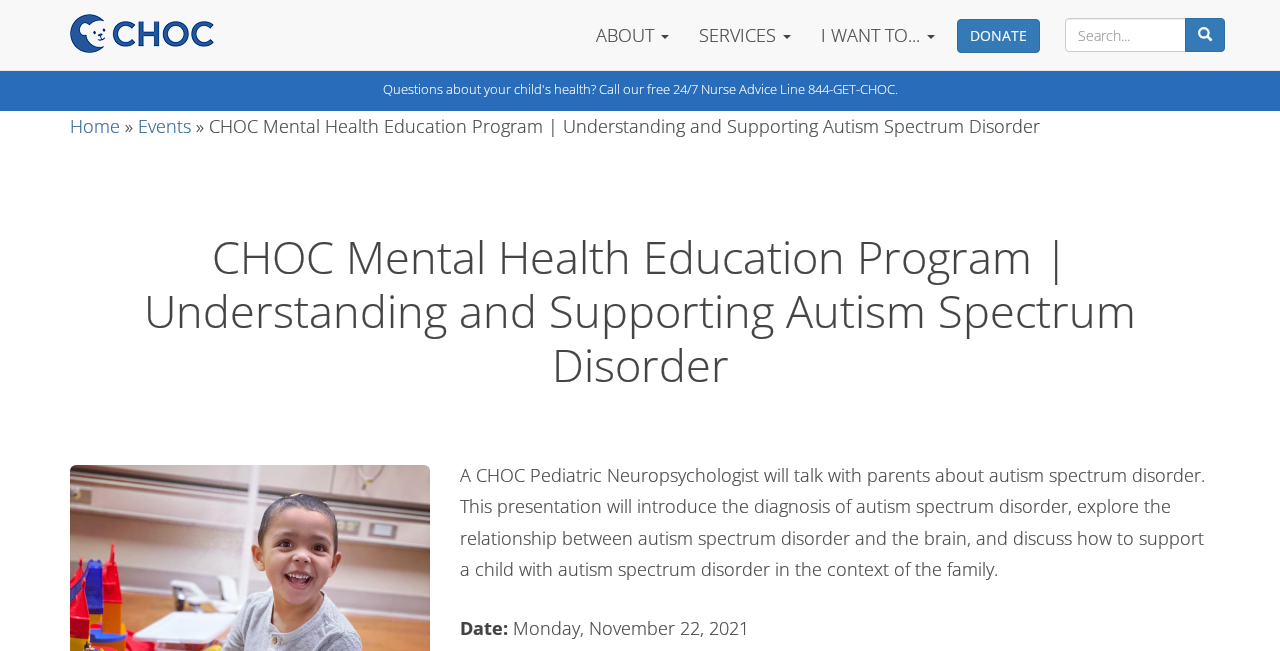Can you find and generate the webpage's heading?

CHOC Mental Health Education Program | Understanding and Supporting Autism Spectrum Disorder